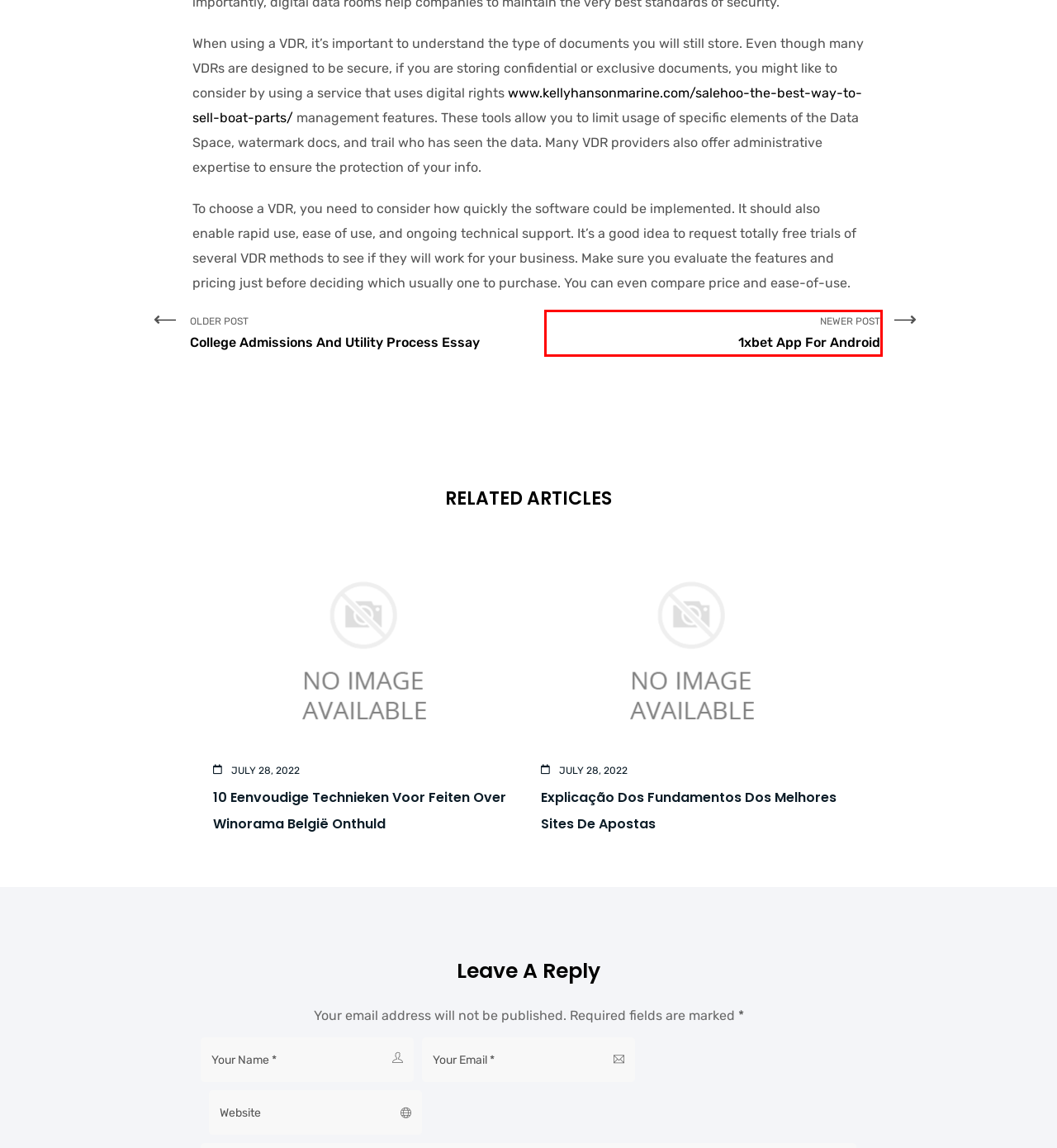Given a screenshot of a webpage with a red bounding box highlighting a UI element, choose the description that best corresponds to the new webpage after clicking the element within the red bounding box. Here are your options:
A. About Us – BitLeet | Lead your business
B. Digital Marketing Service – BitLeet | Lead your business
C. 1xbet App For Android – BitLeet | Lead your business
D. College Admissions And Utility Process Essay – BitLeet | Lead your business
E. 10 eenvoudige technieken voor feiten over Winorama België onthuld – BitLeet | Lead your business
F. Explicação dos fundamentos dos melhores sites de apostas – BitLeet | Lead your business
G. Best Way To Sell Boat Parts
H. admin – BitLeet | Lead your business

C